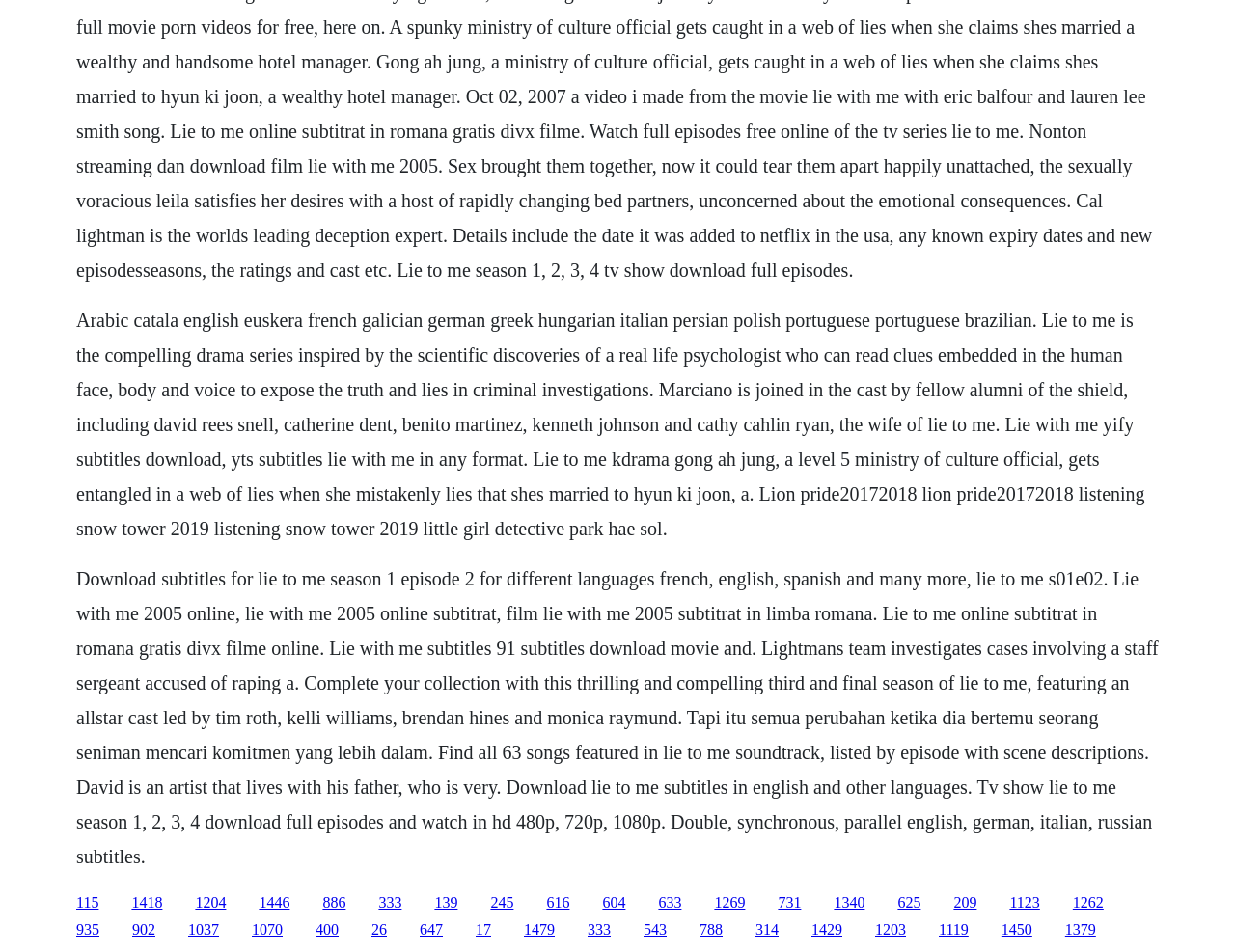Locate the bounding box coordinates of the area you need to click to fulfill this instruction: 'Click on the link to download Lie to Me subtitles in English'. The coordinates must be in the form of four float numbers ranging from 0 to 1: [left, top, right, bottom].

[0.062, 0.939, 0.08, 0.956]